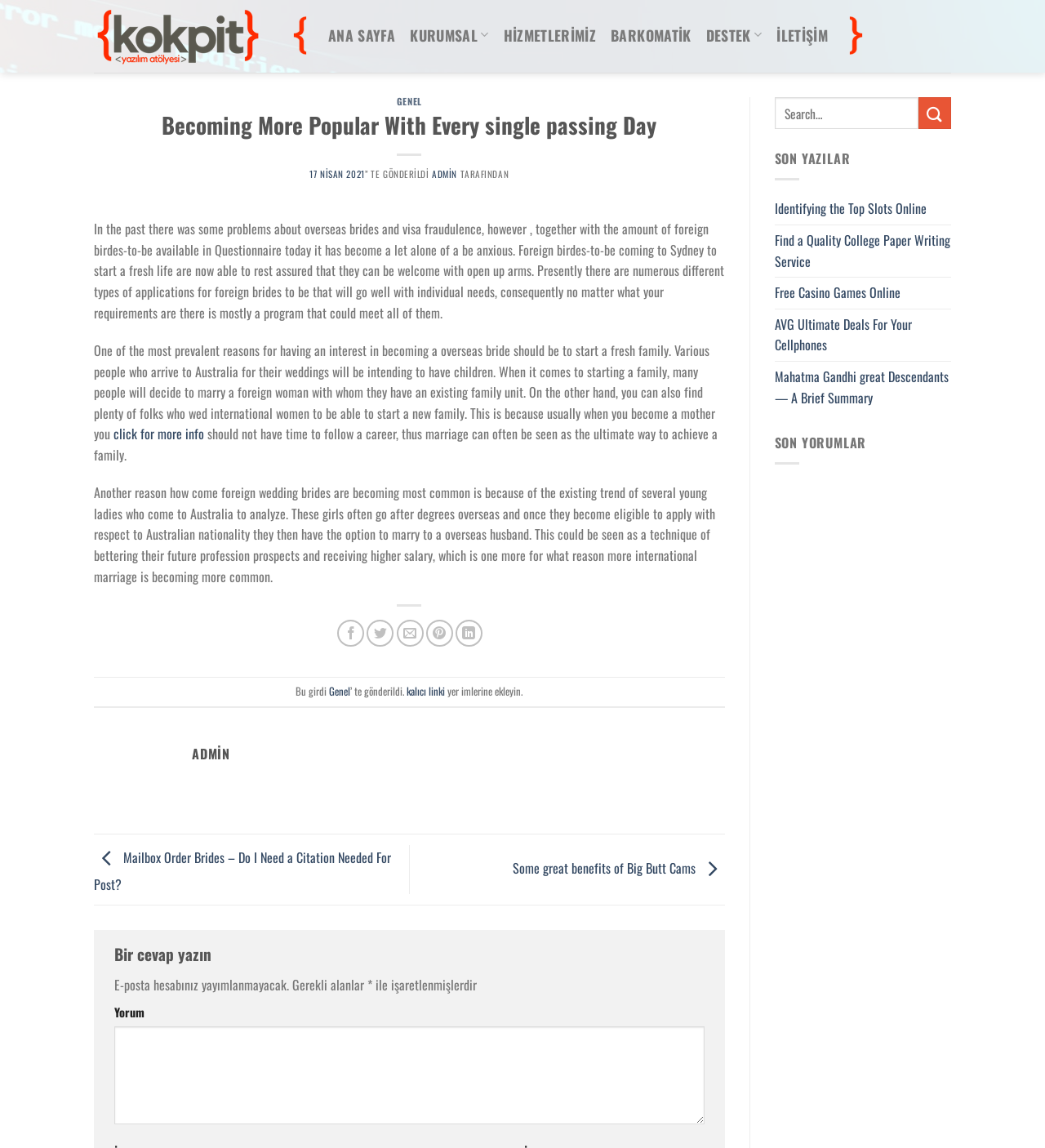Please provide a comprehensive answer to the question based on the screenshot: What is the main topic of the article?

The main topic of the article can be inferred from the content of the article, which discusses foreign brides coming to Australia and their experiences. The article also mentions visa fraud and the benefits of marrying a foreign woman.